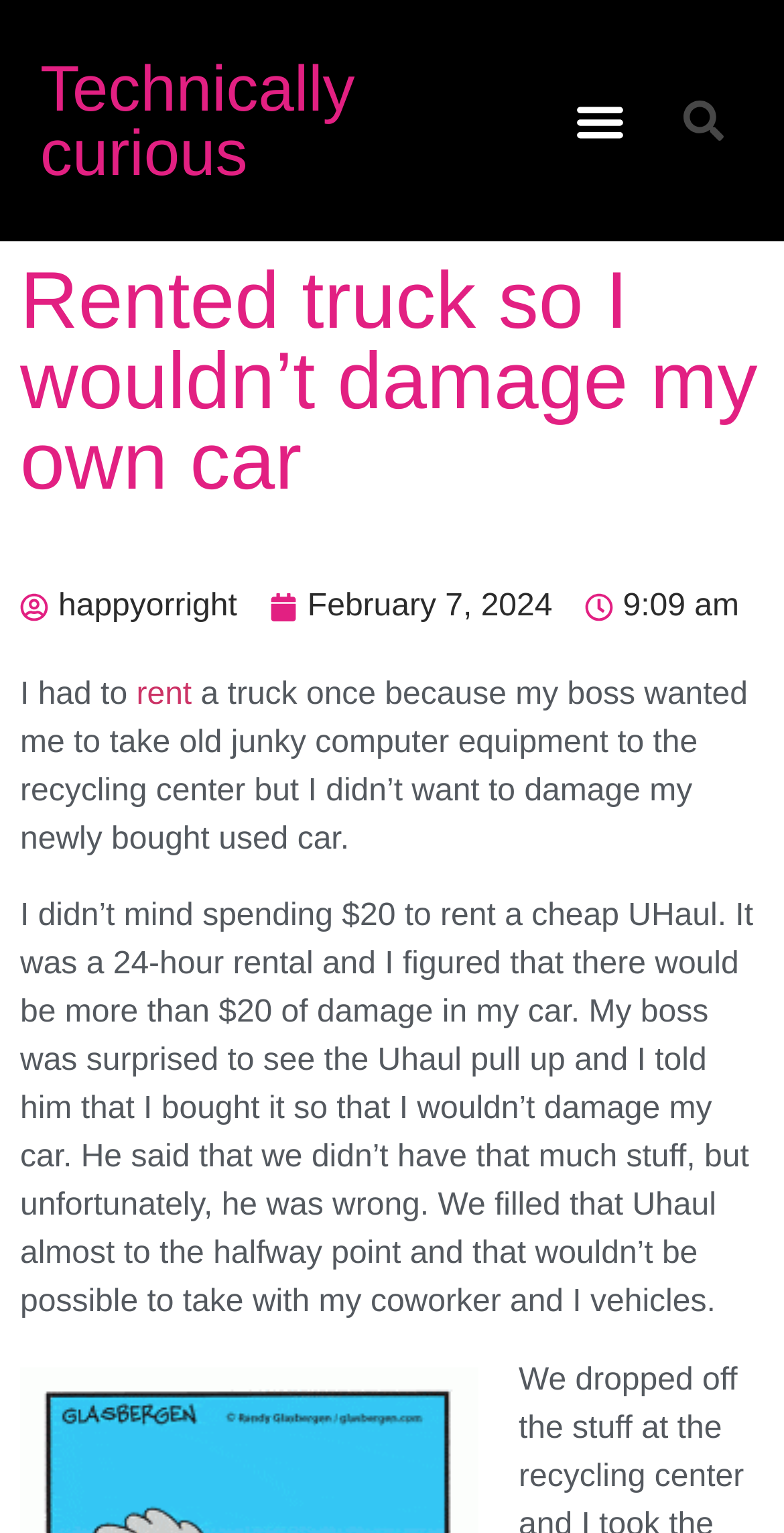What was the author's boss surprised to see?
Could you answer the question in a detailed manner, providing as much information as possible?

The author's boss was surprised to see the Uhaul pull up, which the author had rented to take the old computer equipment to the recycling center.